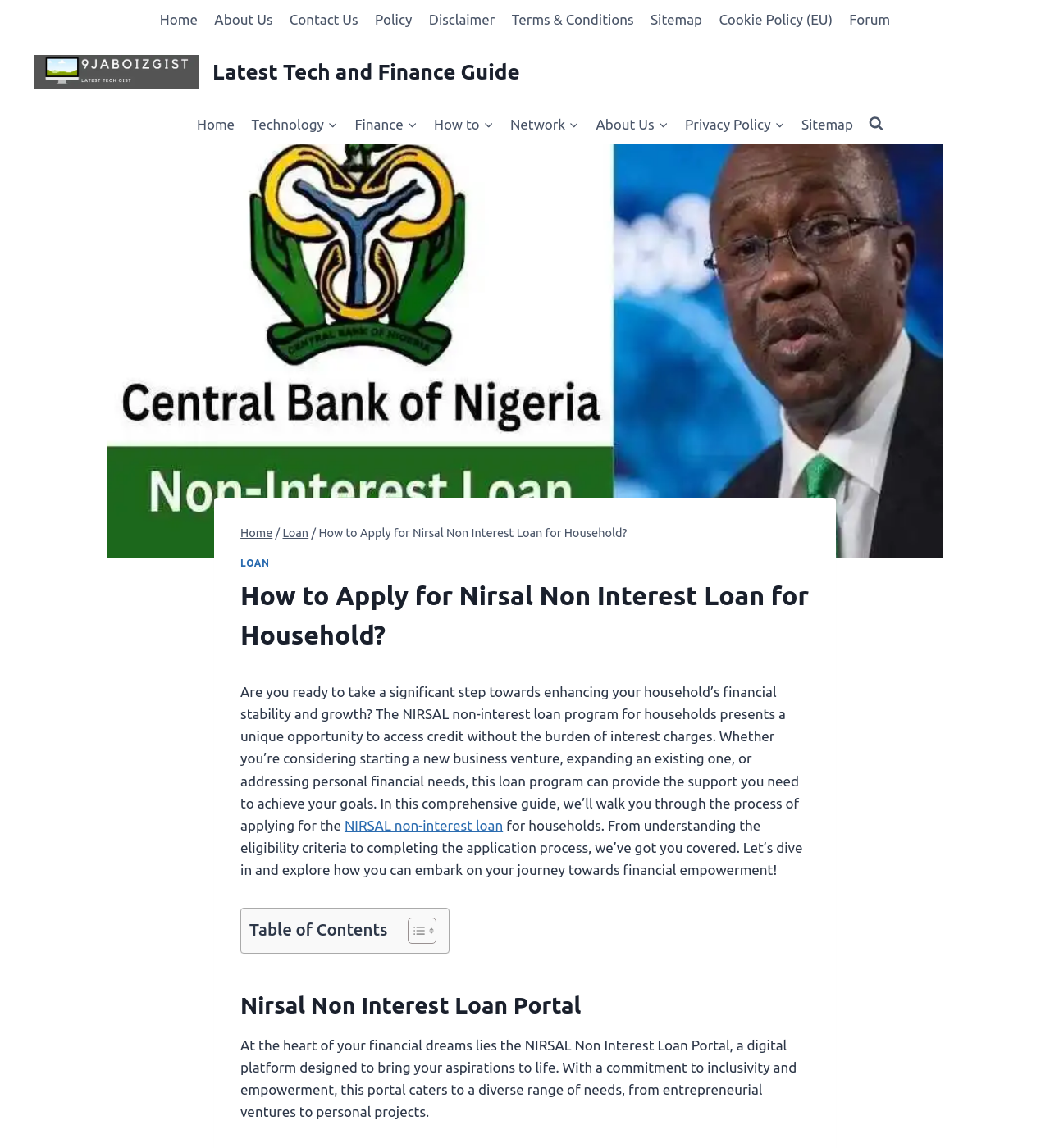Find the bounding box coordinates of the element I should click to carry out the following instruction: "Scroll to the top of the page".

[0.961, 0.878, 0.977, 0.893]